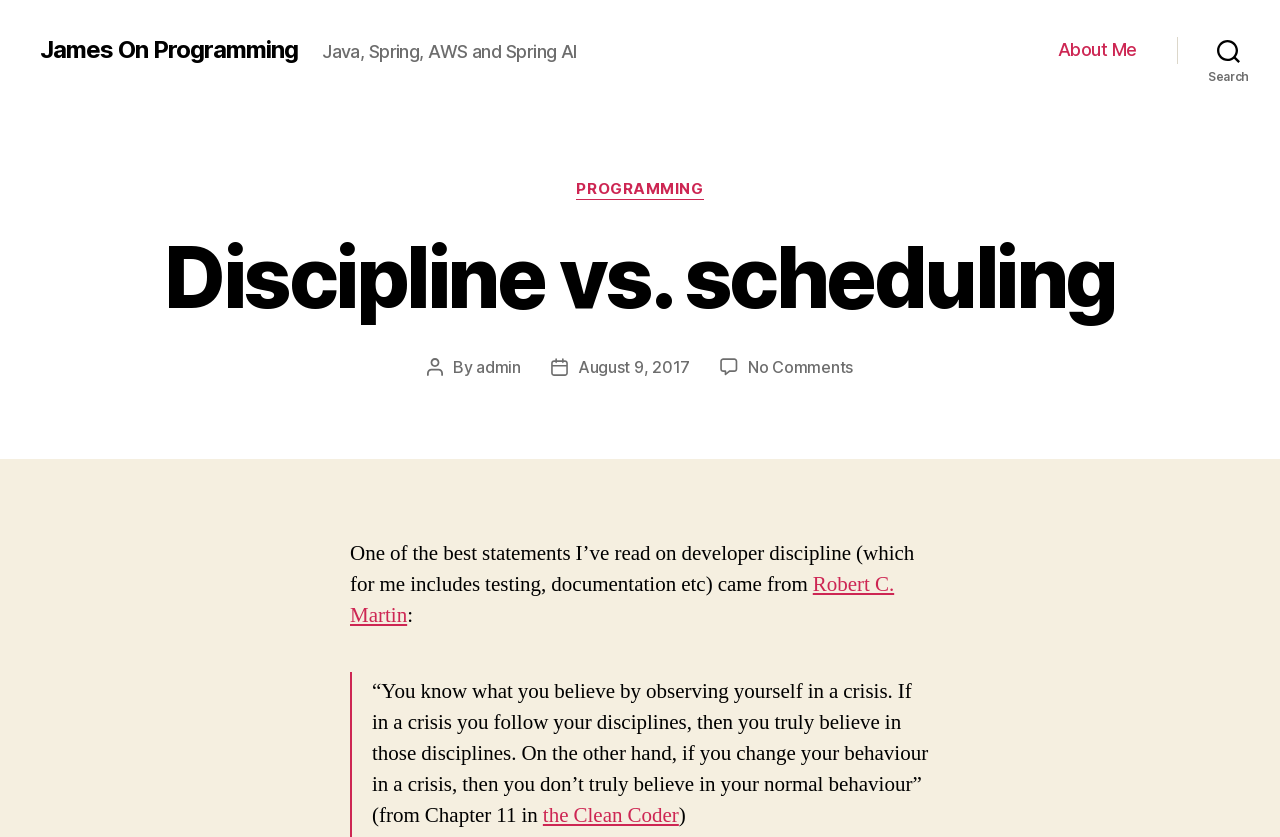Please find and report the bounding box coordinates of the element to click in order to perform the following action: "go to James On Programming homepage". The coordinates should be expressed as four float numbers between 0 and 1, in the format [left, top, right, bottom].

[0.031, 0.045, 0.233, 0.074]